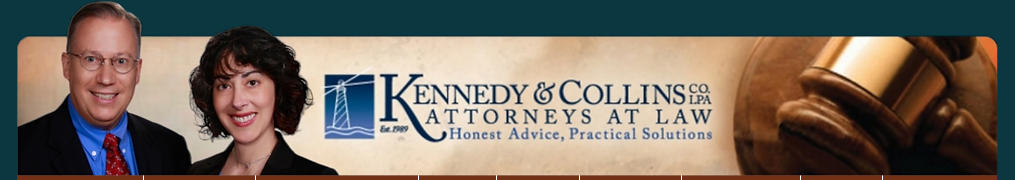In what year was the law firm established?
Using the image, answer in one word or phrase.

1989